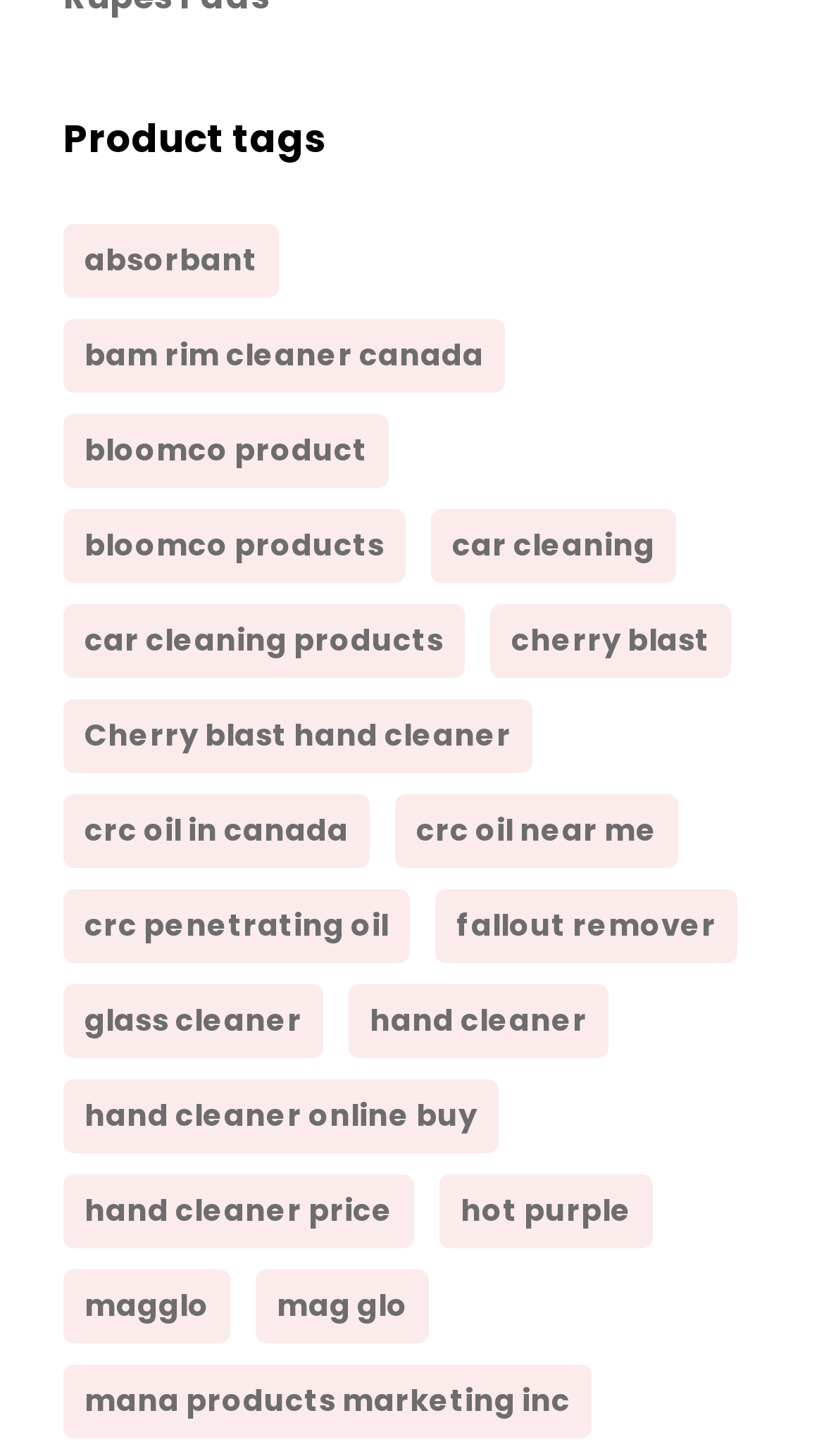Using the description "fallout remover", locate and provide the bounding box of the UI element.

[0.528, 0.61, 0.895, 0.661]